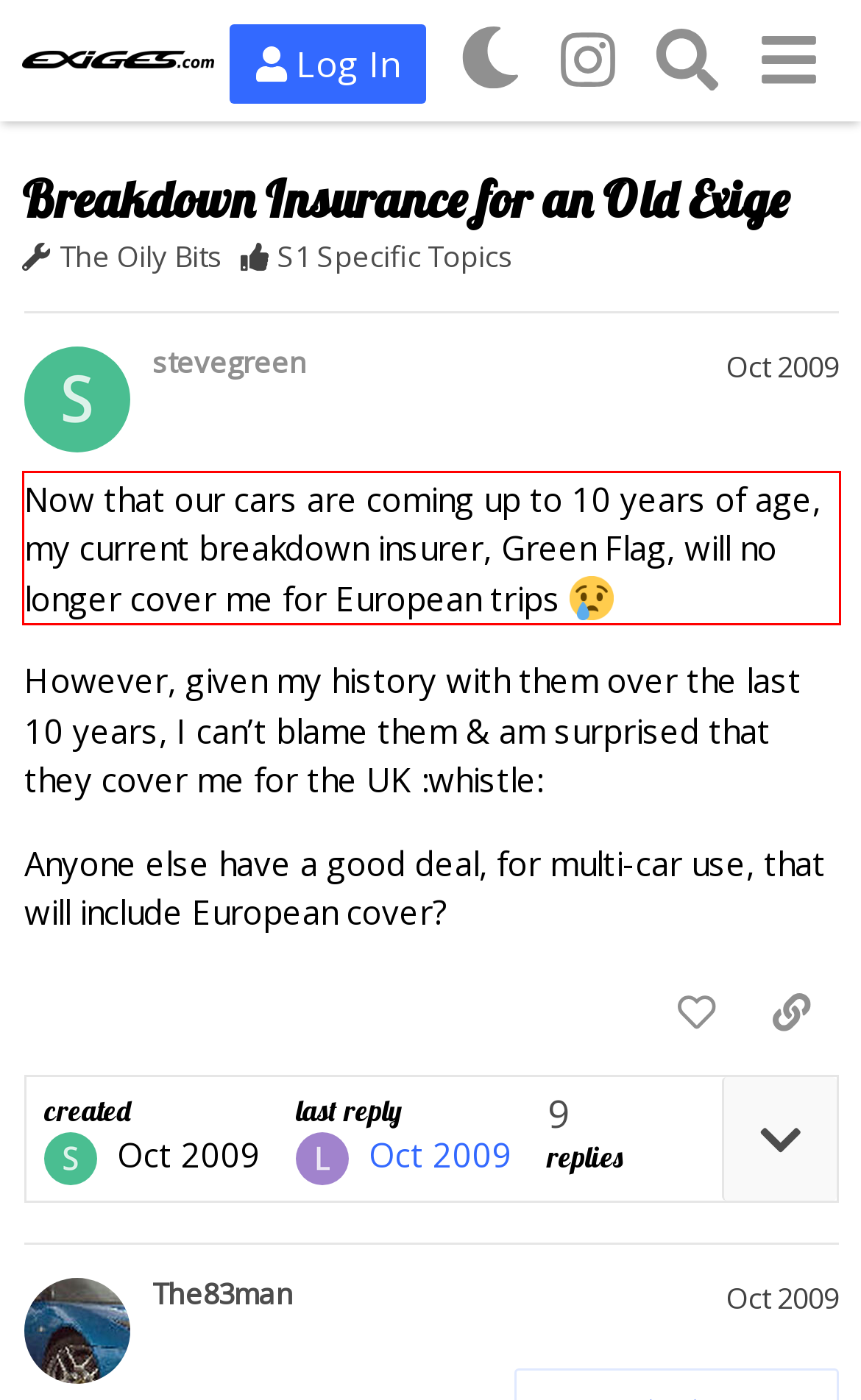Please analyze the provided webpage screenshot and perform OCR to extract the text content from the red rectangle bounding box.

Now that our cars are coming up to 10 years of age, my current breakdown insurer, Green Flag, will no longer cover me for European trips